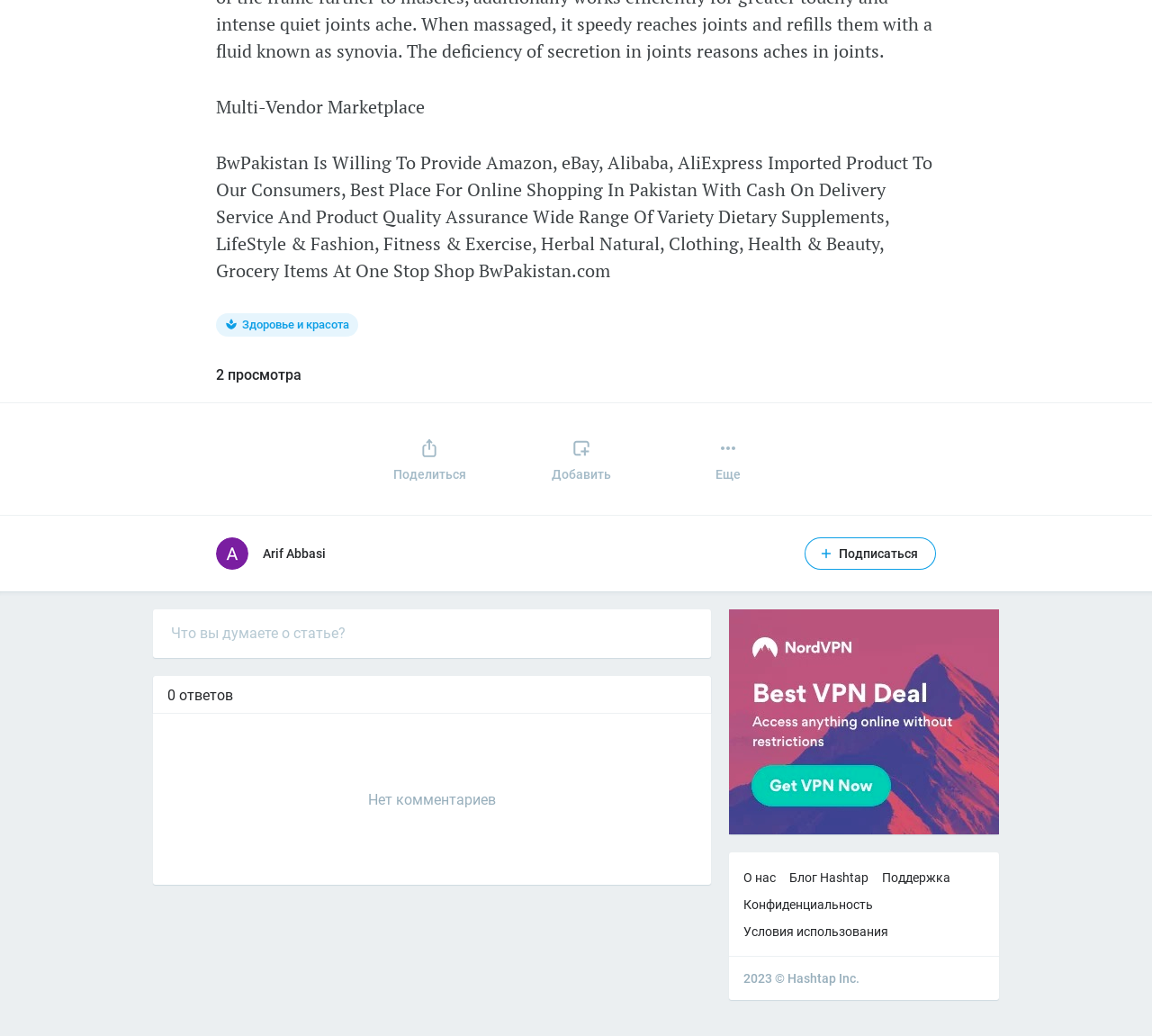Determine the bounding box coordinates for the UI element with the following description: "Здоровье и красота". The coordinates should be four float numbers between 0 and 1, represented as [left, top, right, bottom].

[0.188, 0.302, 0.311, 0.325]